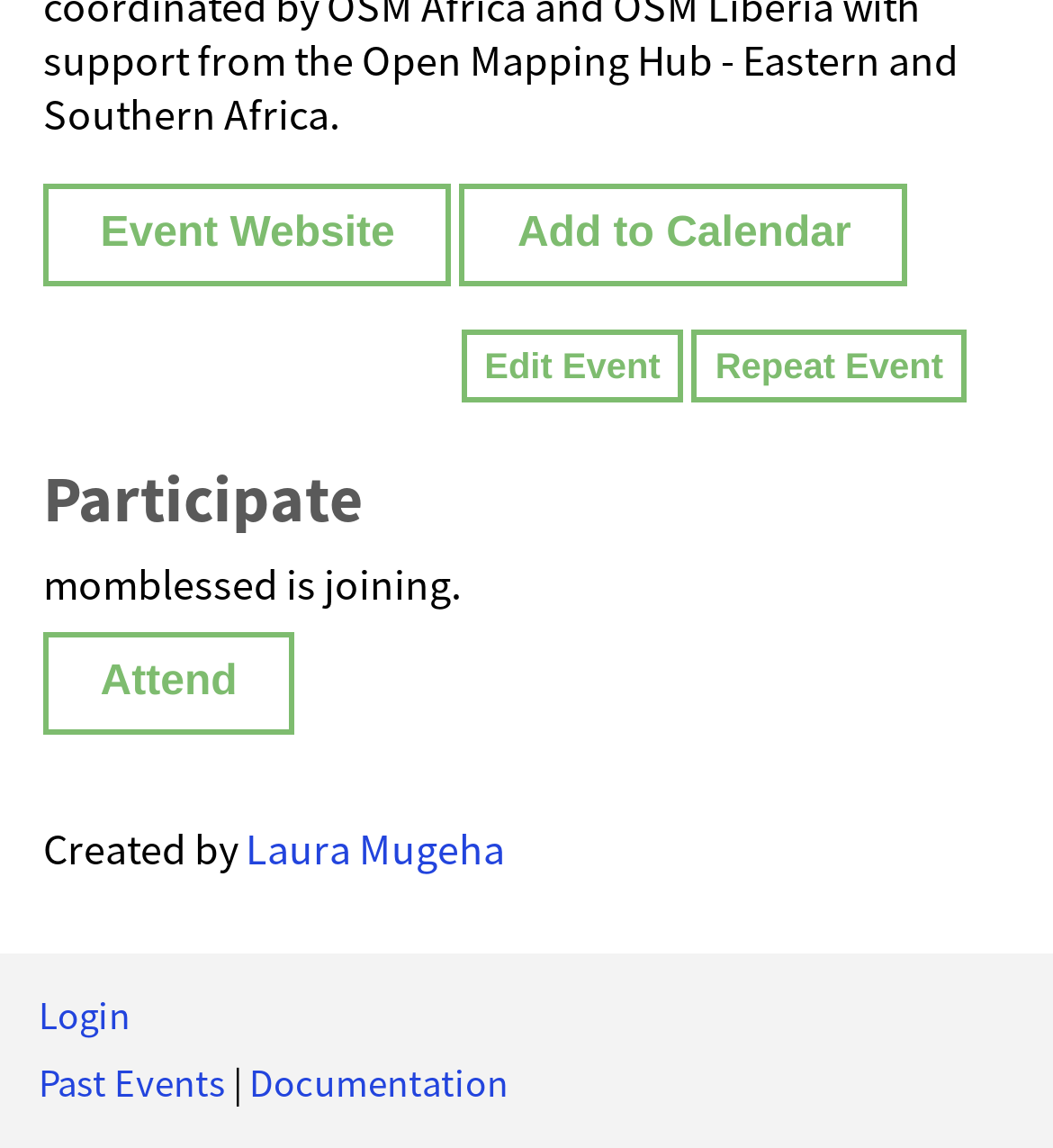Provide the bounding box coordinates of the UI element that matches the description: "Add to Calendar".

[0.437, 0.177, 0.863, 0.224]